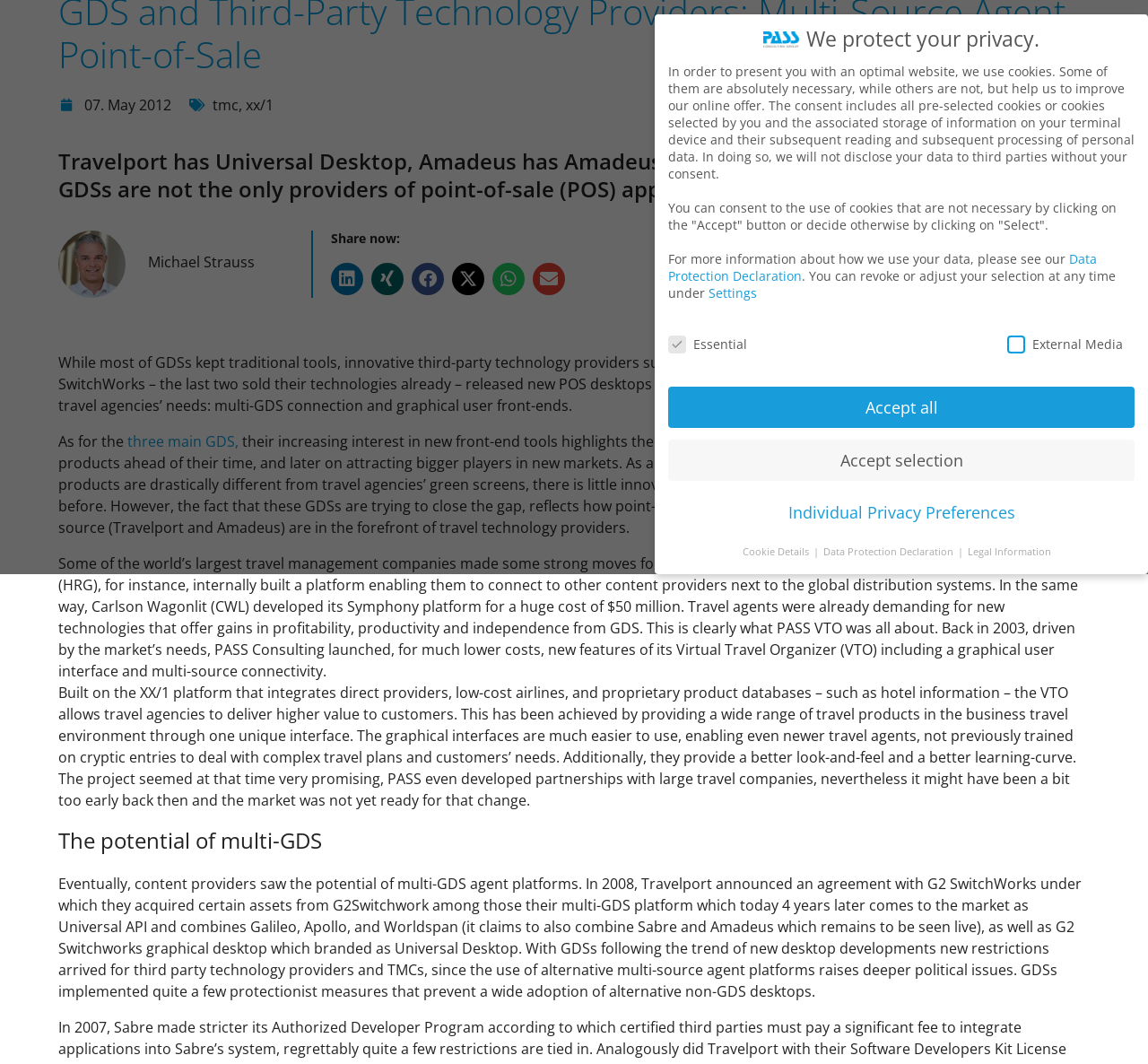Find the bounding box coordinates for the HTML element described as: "Accept selection". The coordinates should consist of four float values between 0 and 1, i.e., [left, top, right, bottom].

[0.669, 0.651, 0.787, 0.685]